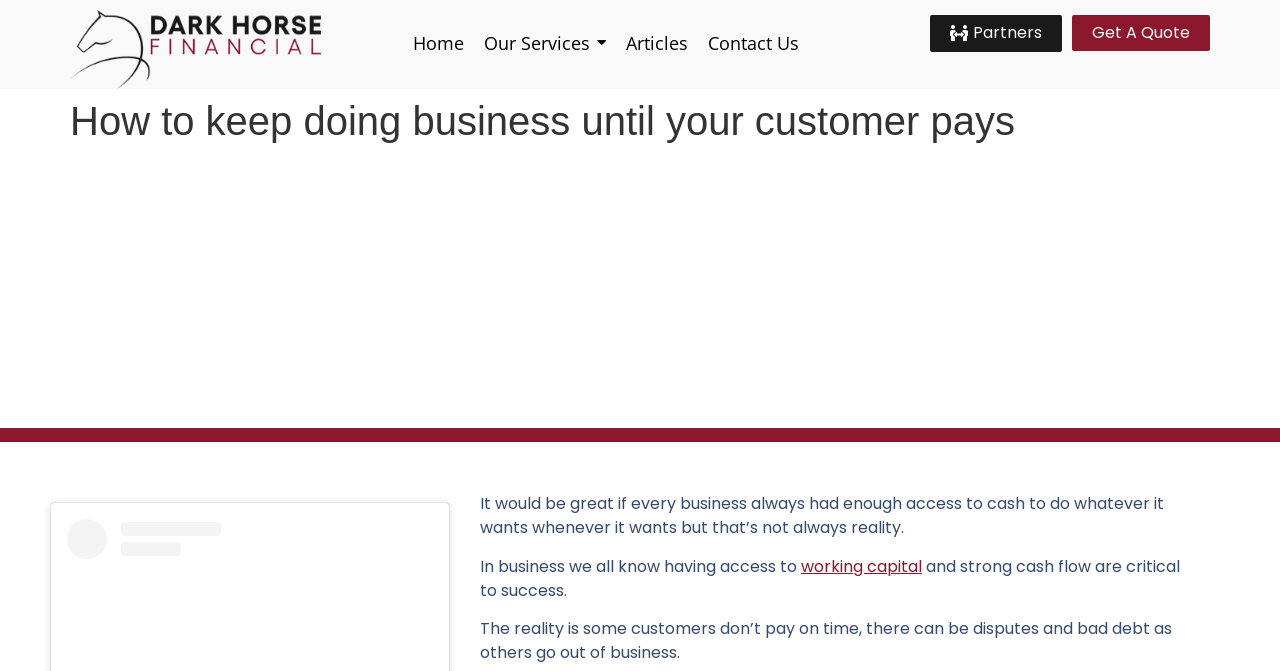Provide a single word or phrase to answer the given question: 
What is the importance of cash flow in business?

Critical to success